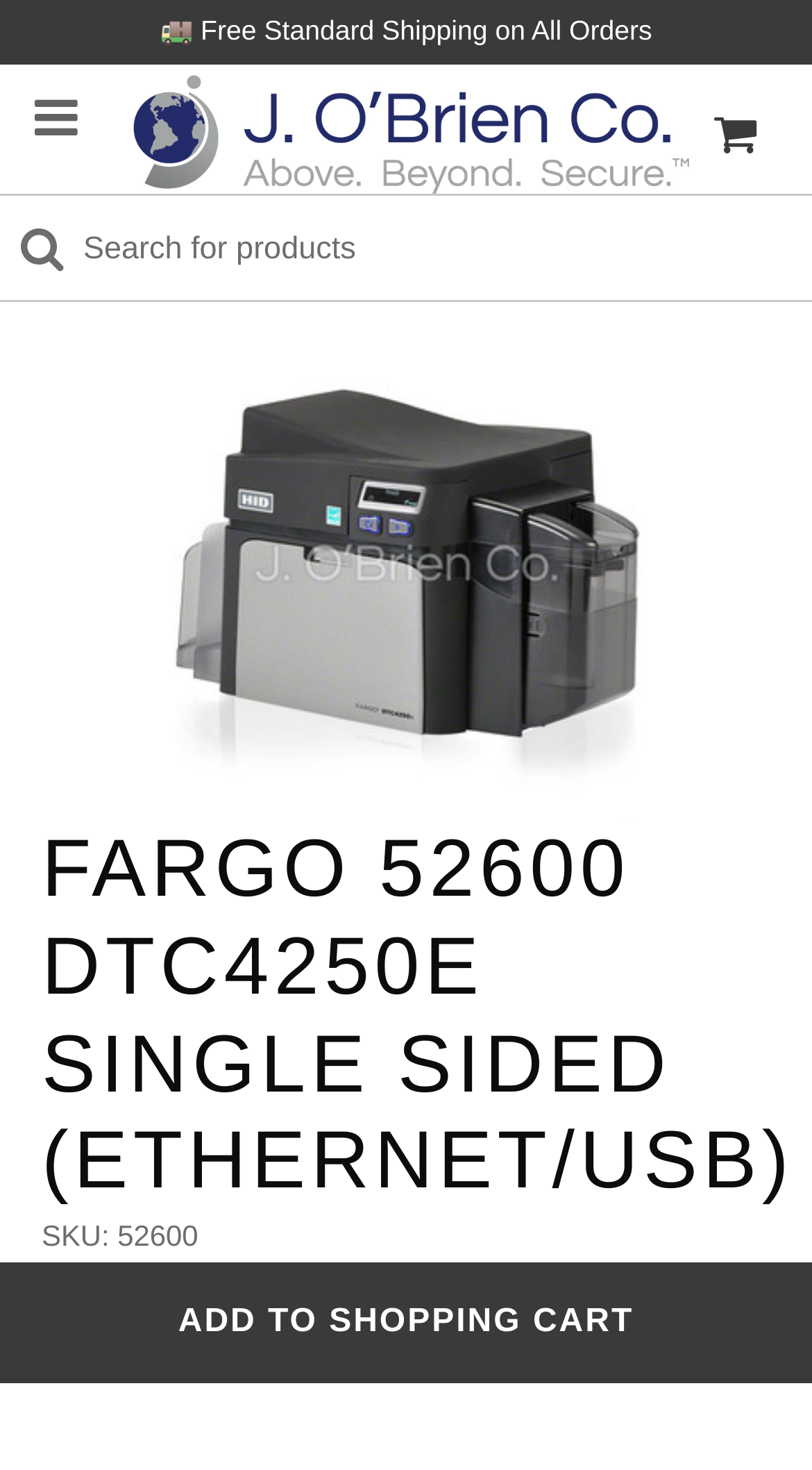Determine the bounding box for the described HTML element: "Add to Shopping Cart". Ensure the coordinates are four float numbers between 0 and 1 in the format [left, top, right, bottom].

[0.0, 0.859, 1.0, 0.941]